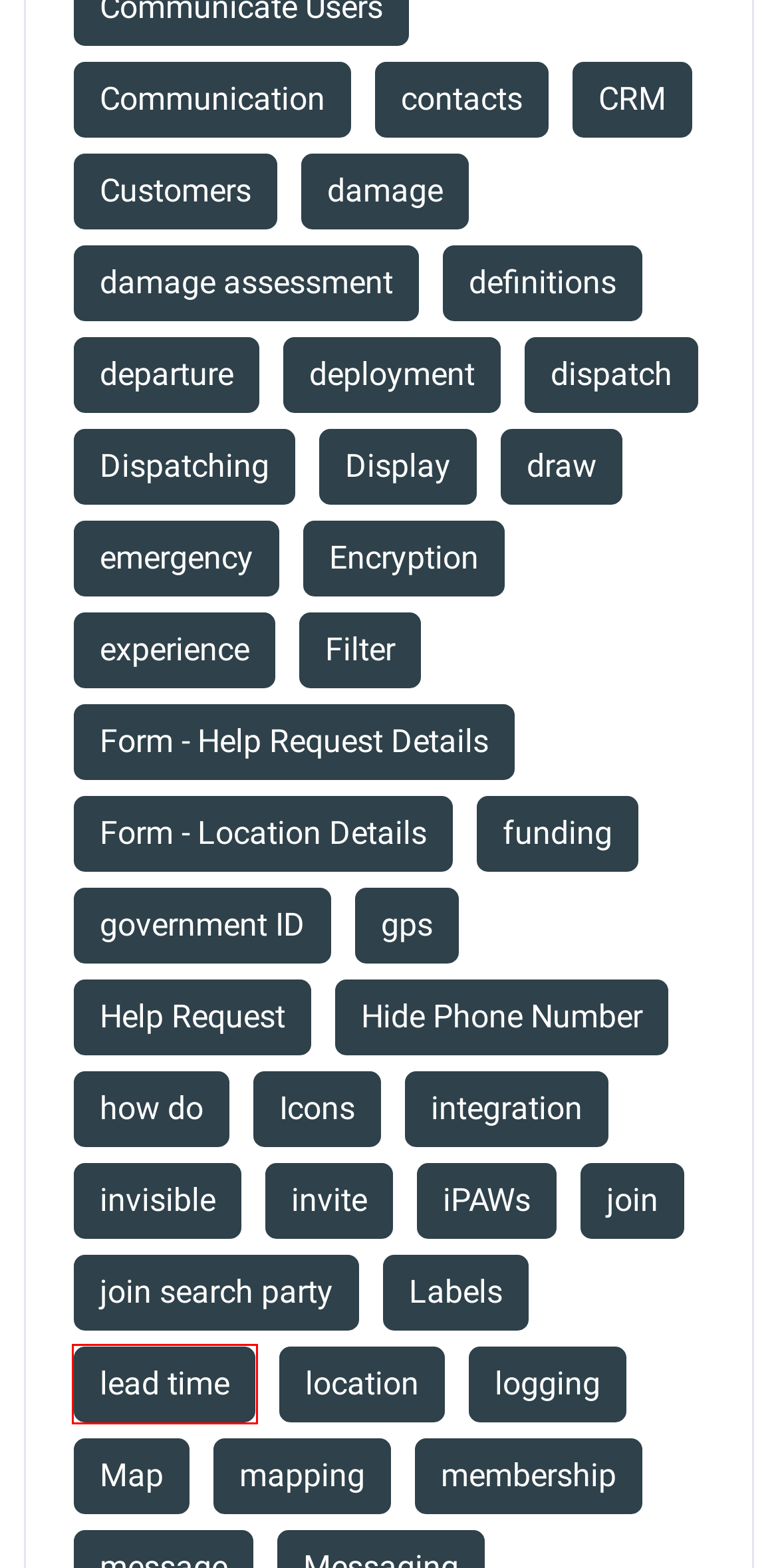You are provided with a screenshot of a webpage where a red rectangle bounding box surrounds an element. Choose the description that best matches the new webpage after clicking the element in the red bounding box. Here are the choices:
A. PubSafe Knowledge Base - Display
B. PubSafe Knowledge Base - government ID
C. PubSafe Knowledge Base - damage assessment
D. PubSafe Knowledge Base - logging
E. PubSafe Knowledge Base - lead time
F. PubSafe Knowledge Base - funding
G. PubSafe Knowledge Base - gps
H. PubSafe Knowledge Base - Labels

E